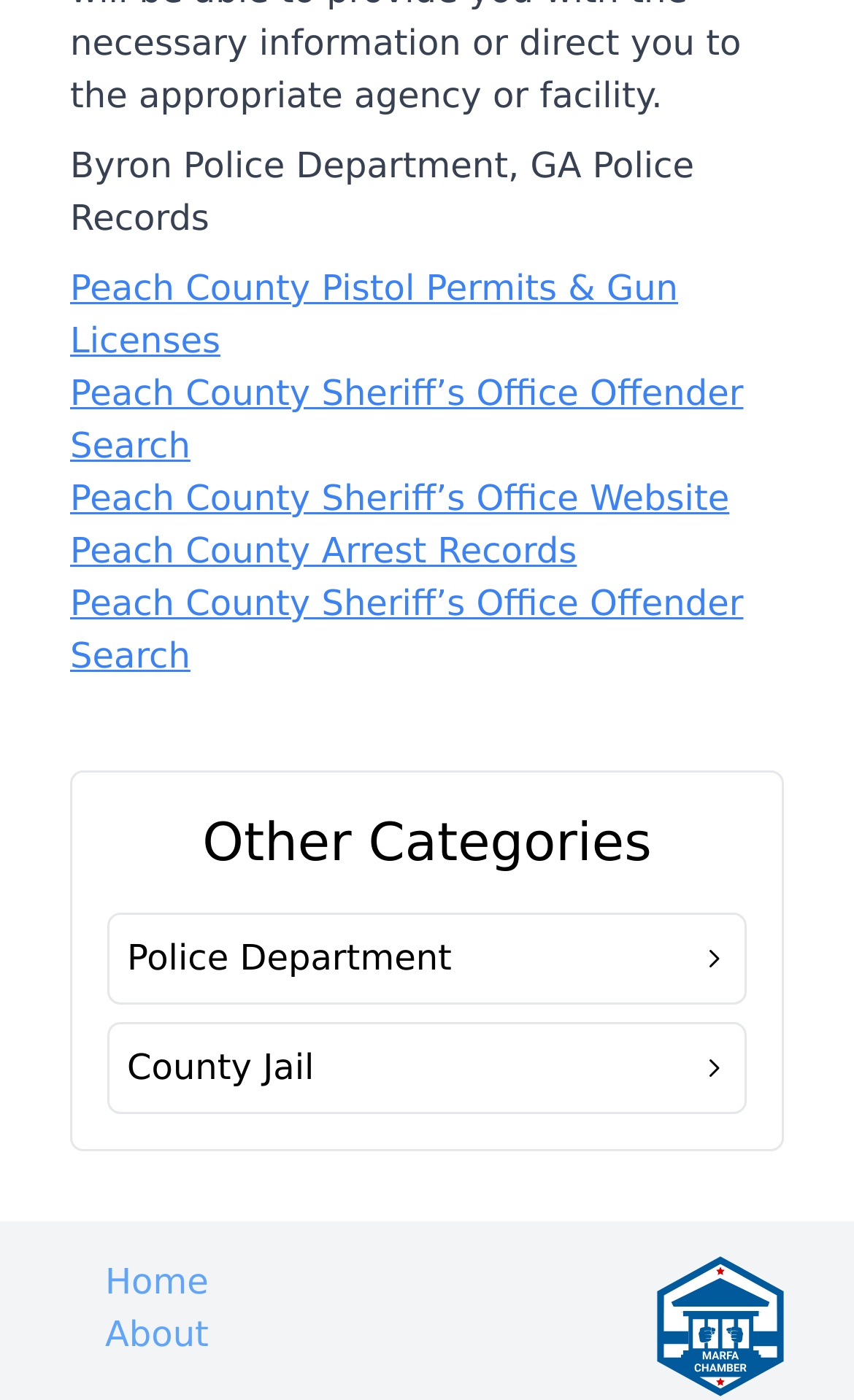Please analyze the image and give a detailed answer to the question:
What is the name of the police department?

The name of the police department can be found at the top of the webpage, where it is written as 'Byron Police Department, GA Police Records'.